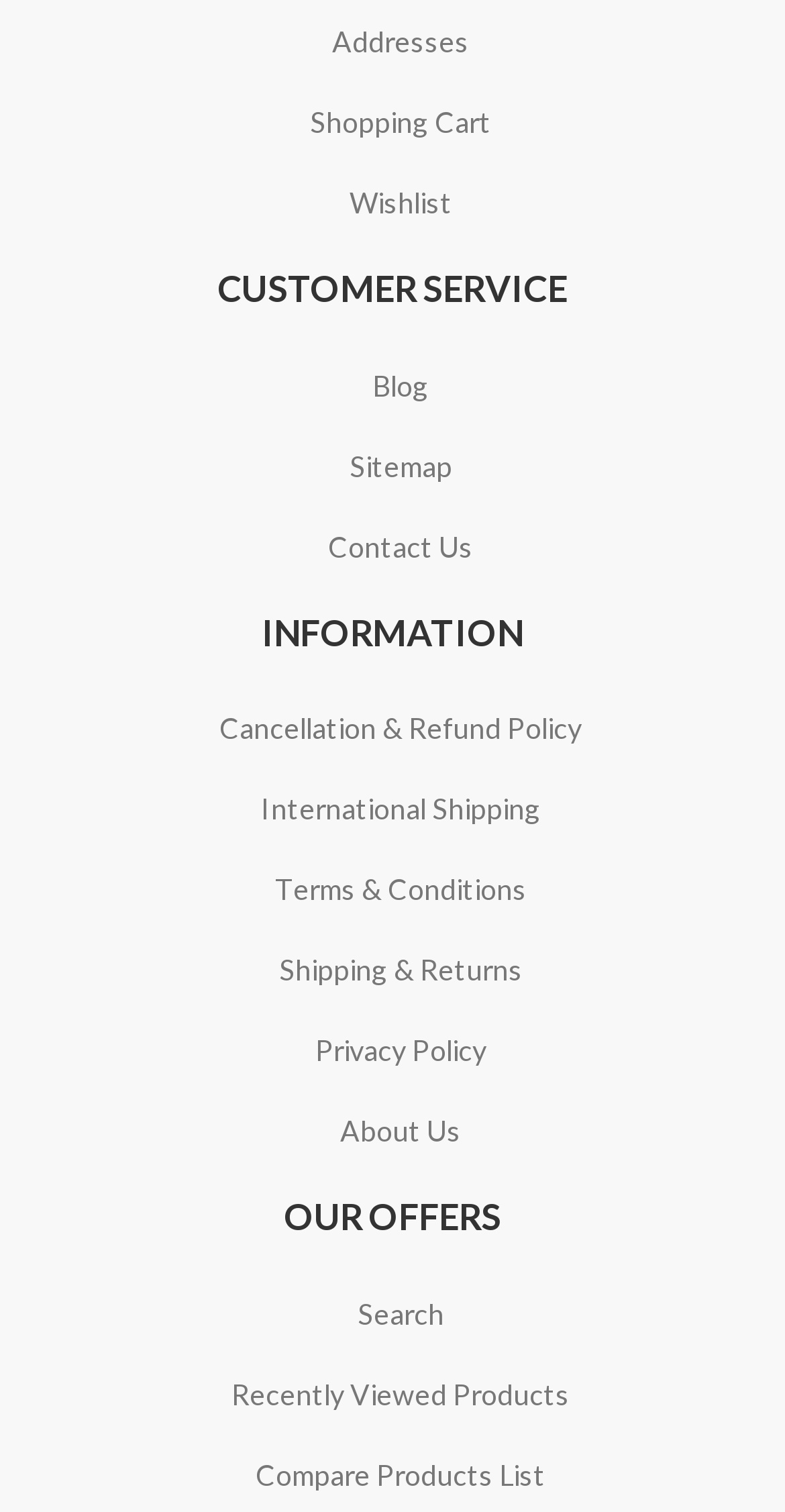Refer to the screenshot and answer the following question in detail:
What is the first link in the 'OUR OFFERS' section?

In the 'OUR OFFERS' section, I found several links. By checking their y1 coordinates, I determined that the first link is 'Search', which has a y1 coordinate of 0.856.